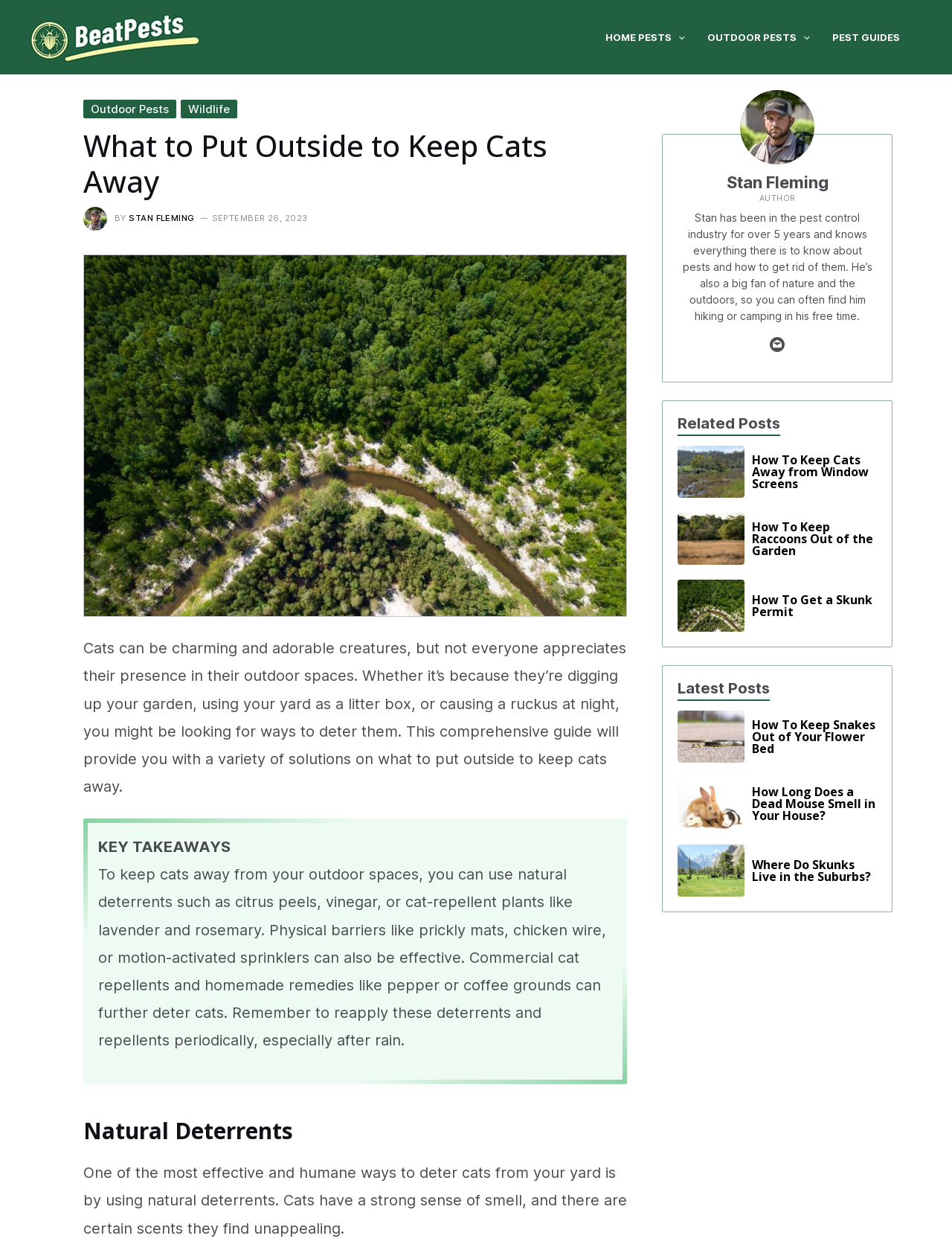Identify the main heading of the webpage and provide its text content.

What to Put Outside to Keep Cats Away